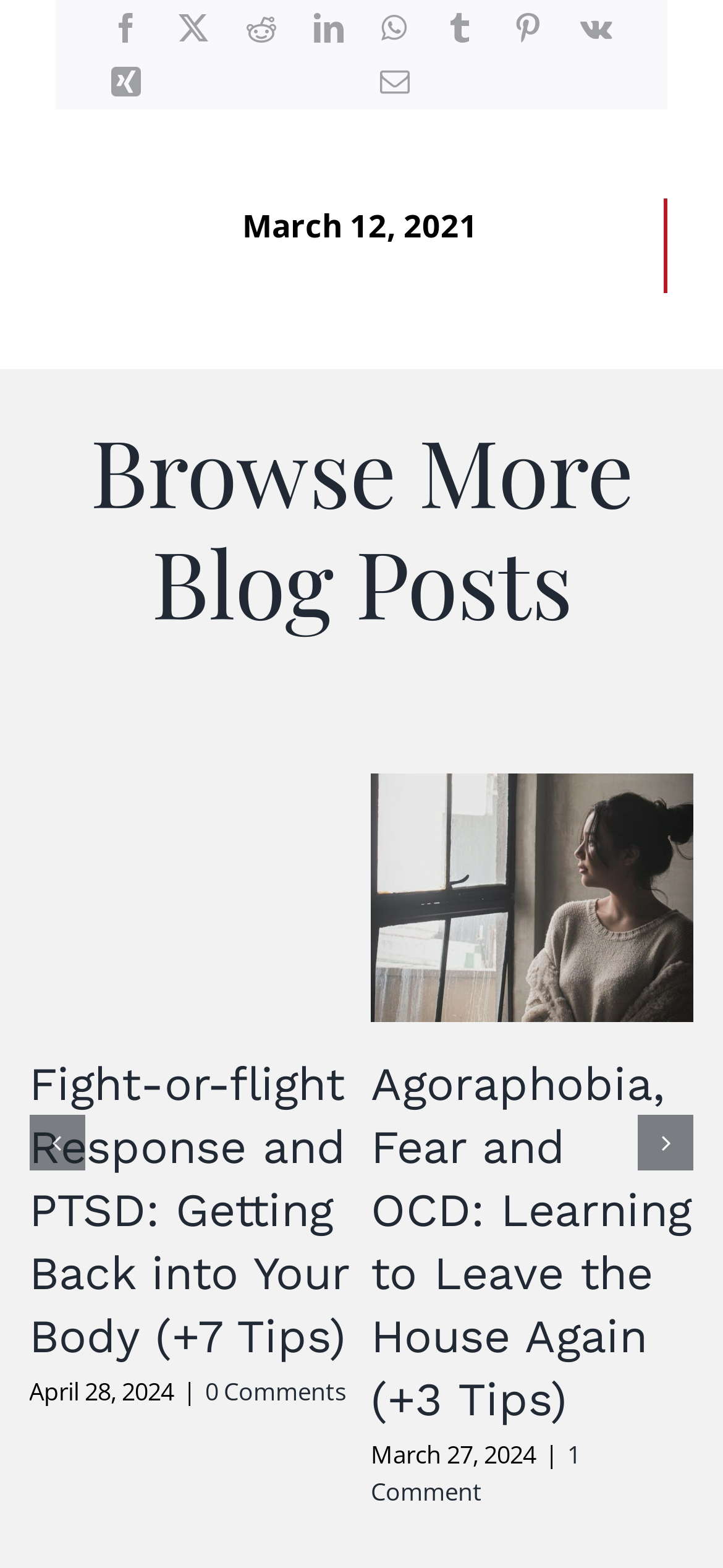Provide a short answer to the following question with just one word or phrase: What is the date of the second blog post?

March 27, 2024